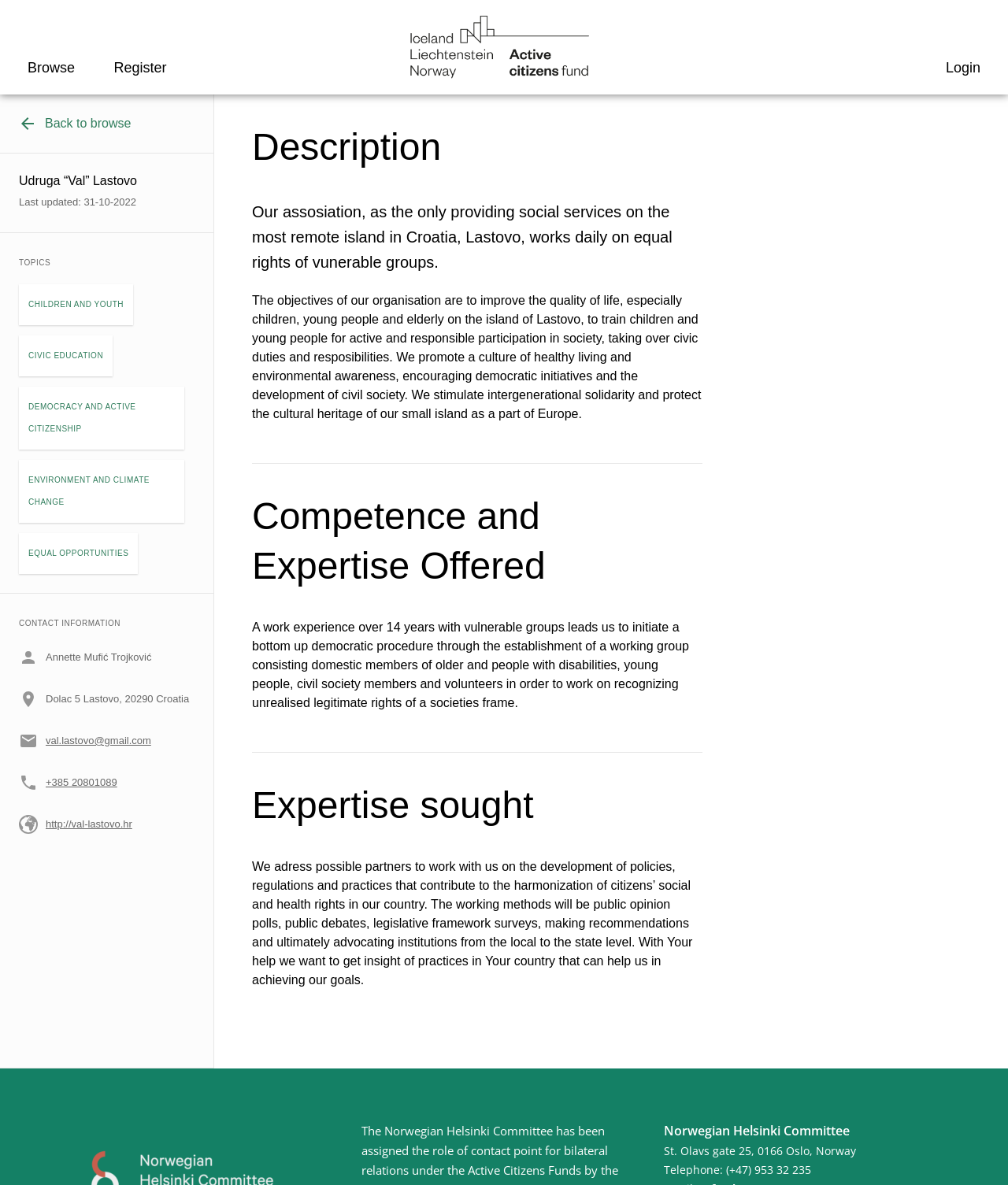Please find the bounding box coordinates of the element that must be clicked to perform the given instruction: "Back to browse". The coordinates should be four float numbers from 0 to 1, i.e., [left, top, right, bottom].

[0.018, 0.095, 0.194, 0.114]